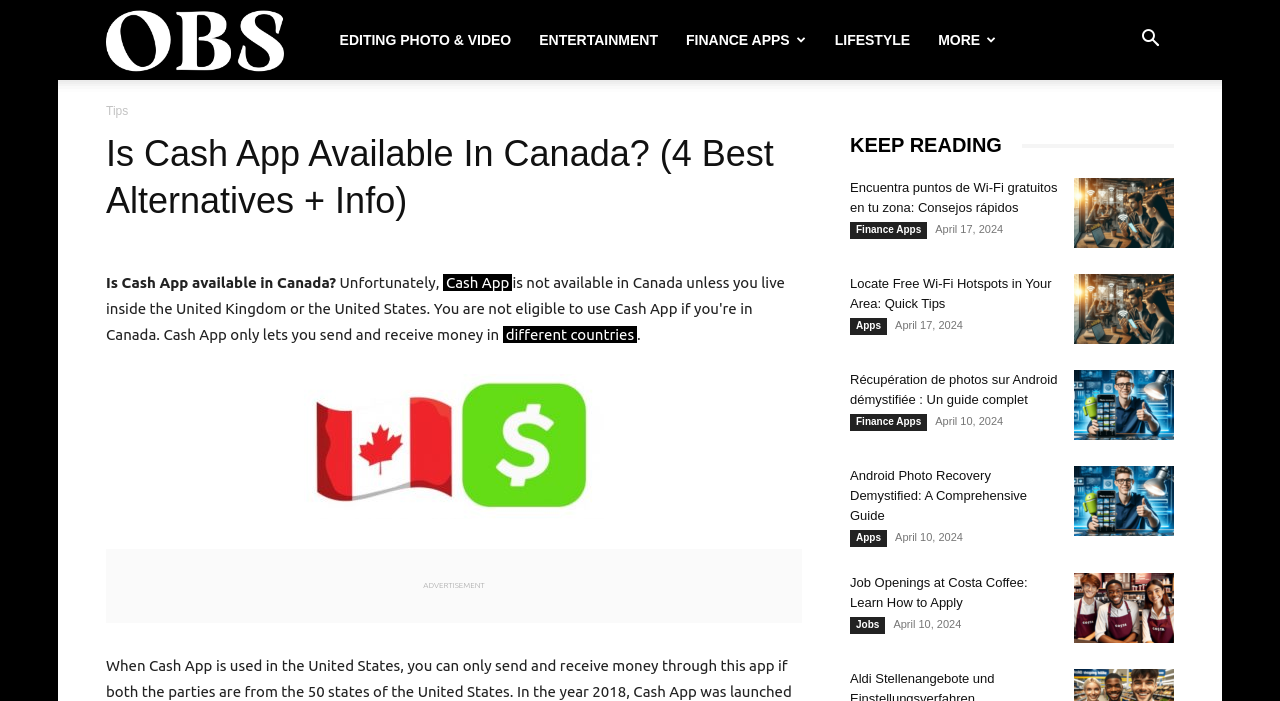Is Cash App available in Canada?
Using the picture, provide a one-word or short phrase answer.

No